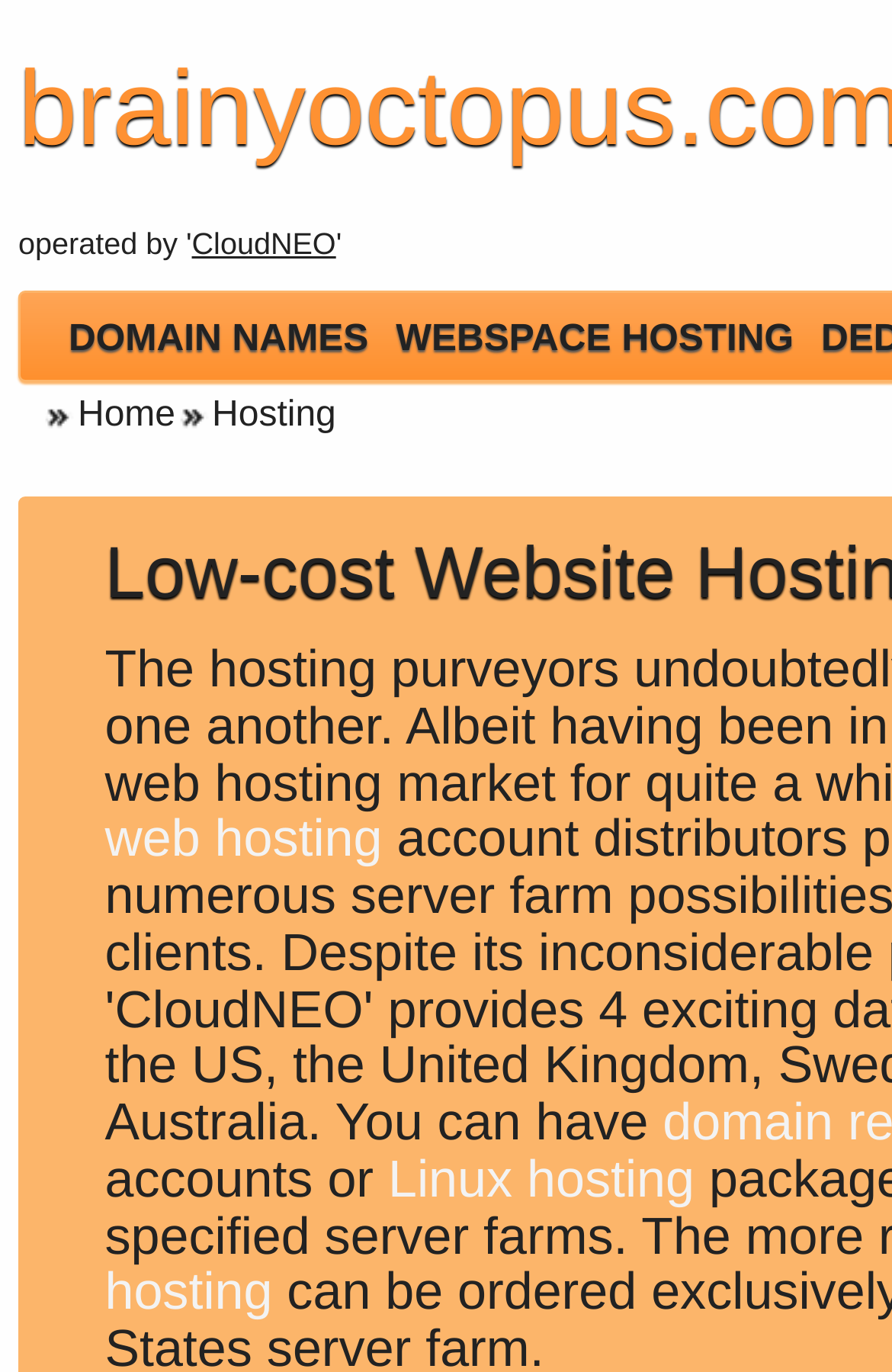Use one word or a short phrase to answer the question provided: 
How many links are under 'Hosting'?

2